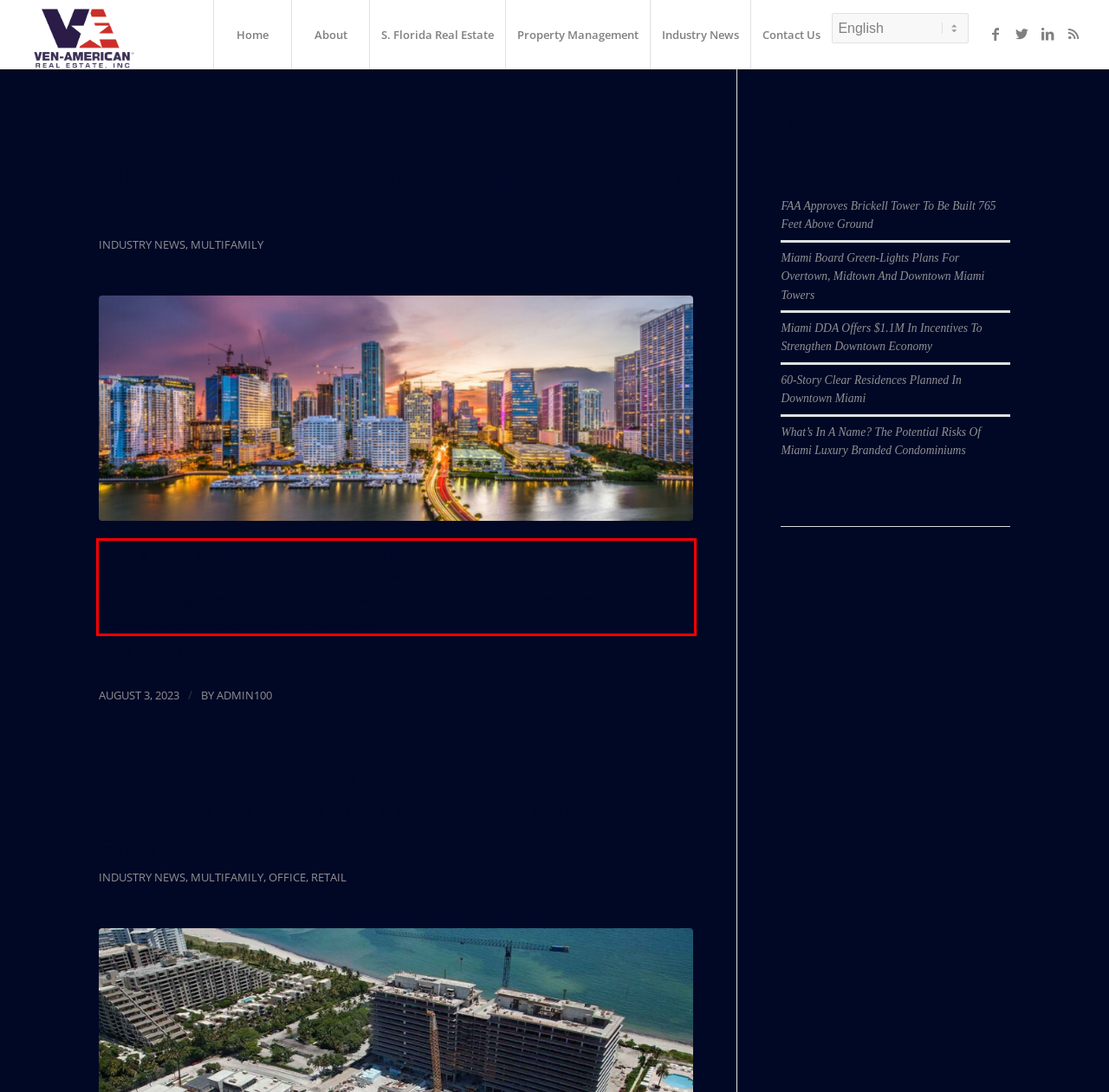You have a screenshot of a webpage with a red bounding box. Identify and extract the text content located inside the red bounding box.

Surging housing costs and a fickle labor market, which by one measure still hasn’t recovered from the pandemic are sending many locals packing. Miami-Dade lost 79,535 people through net migration to other parts of Florida or other states between 2020 and 2022. Still, there are reasons for optimism.